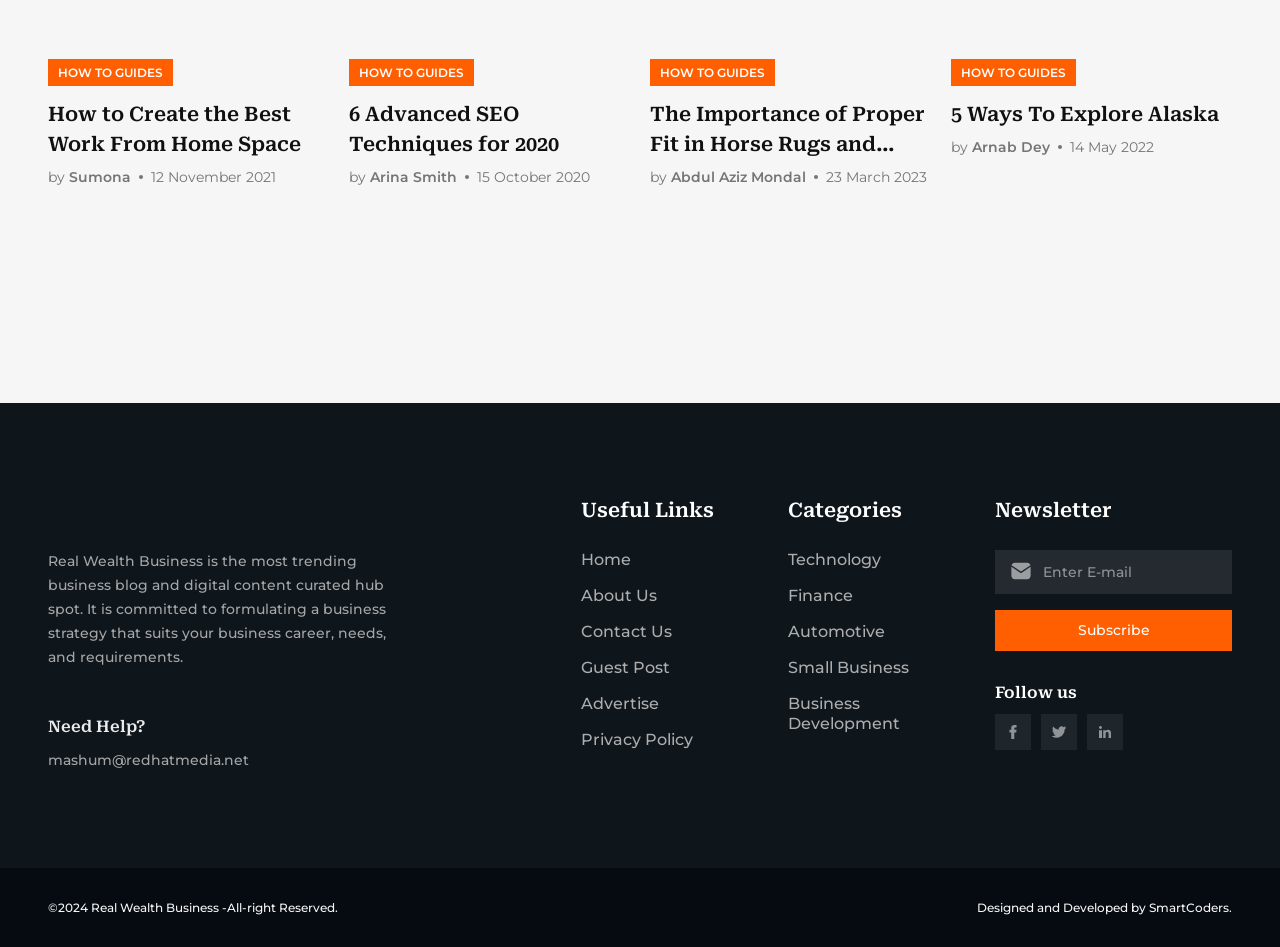Extract the bounding box coordinates for the HTML element that matches this description: "aria-label="social_link"". The coordinates should be four float numbers between 0 and 1, i.e., [left, top, right, bottom].

[0.85, 0.754, 0.878, 0.792]